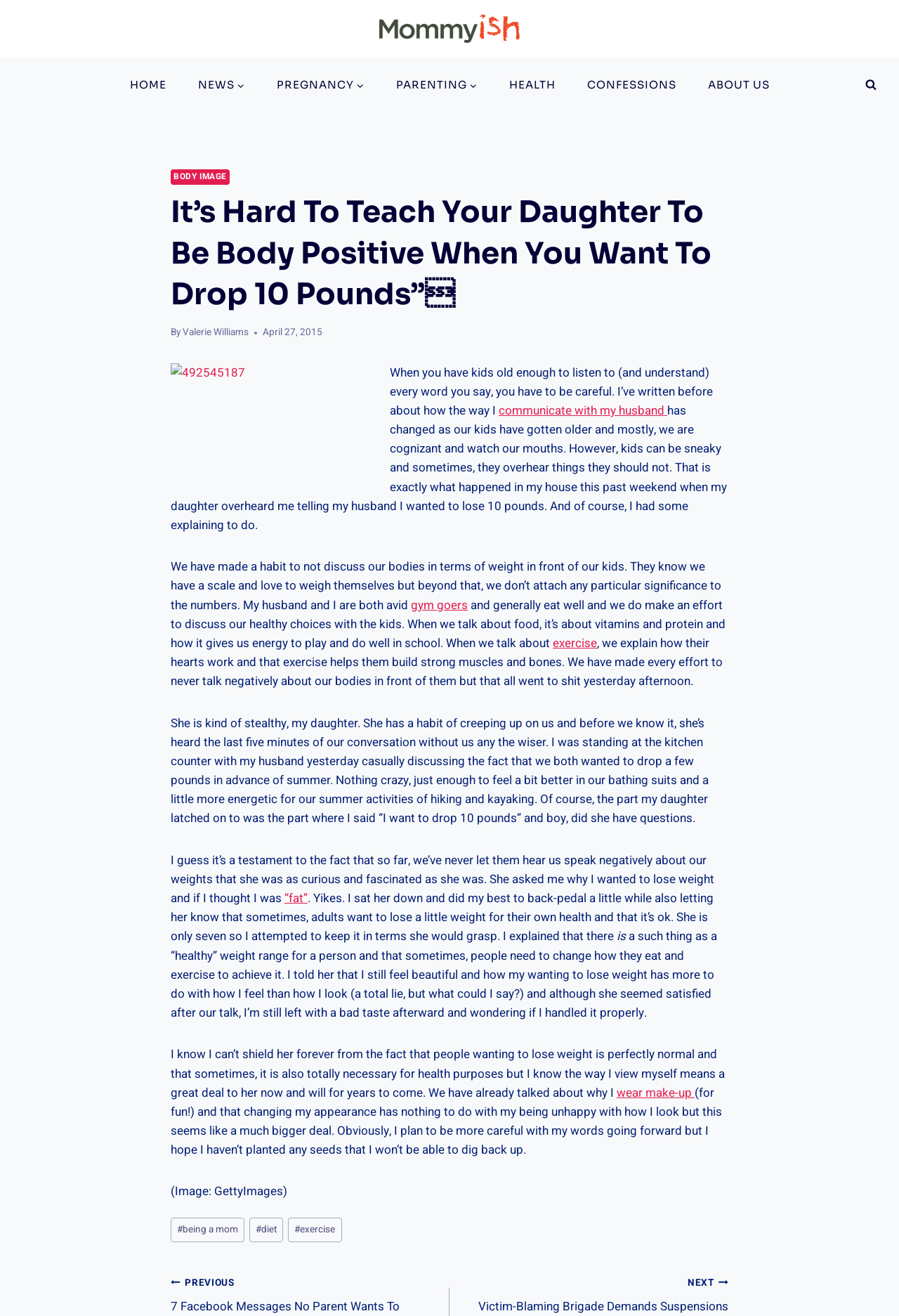Please find the bounding box coordinates for the clickable element needed to perform this instruction: "Click on the 'kinetic' button".

None